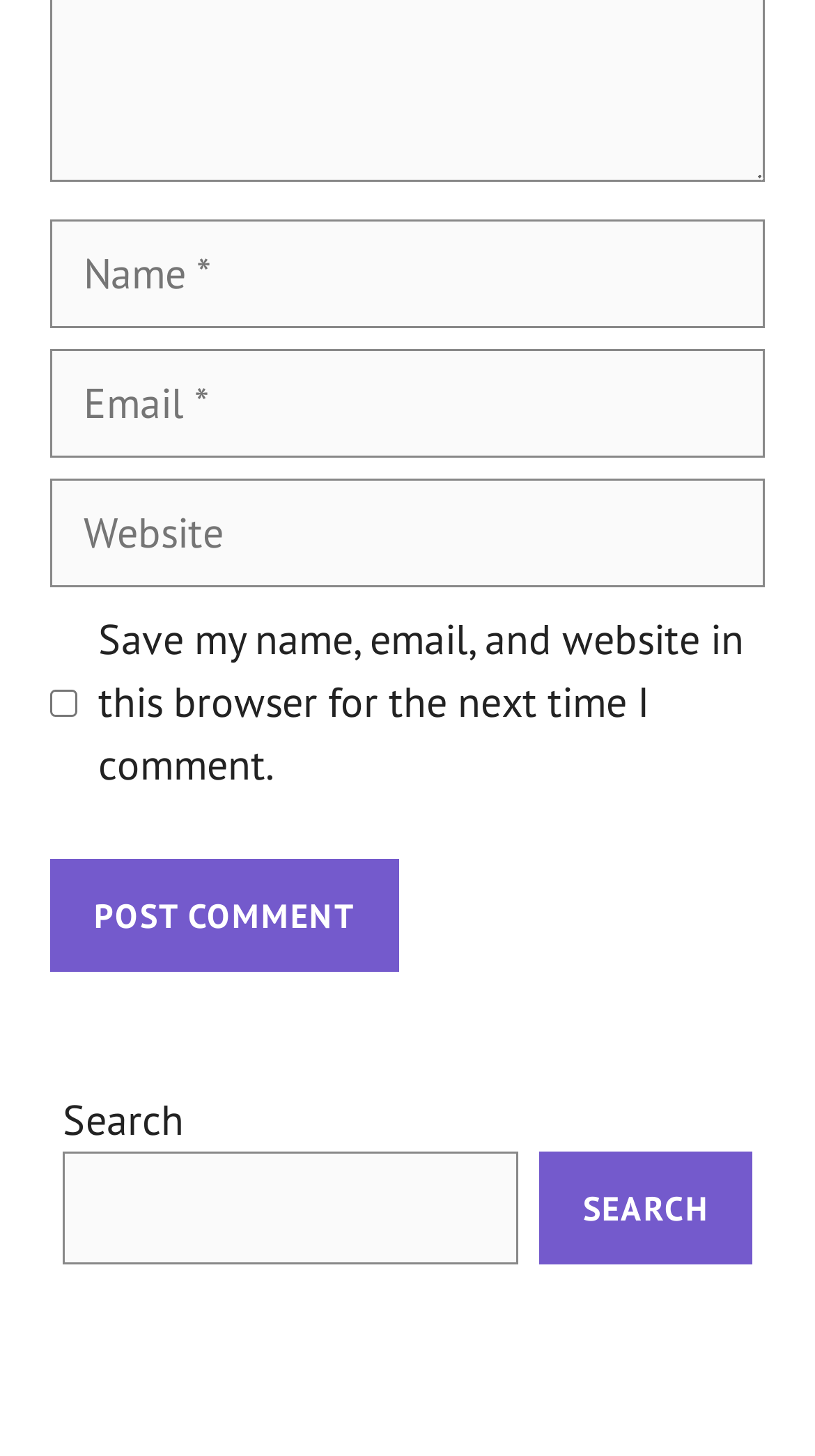Please predict the bounding box coordinates of the element's region where a click is necessary to complete the following instruction: "Enter your name". The coordinates should be represented by four float numbers between 0 and 1, i.e., [left, top, right, bottom].

[0.062, 0.151, 0.938, 0.226]